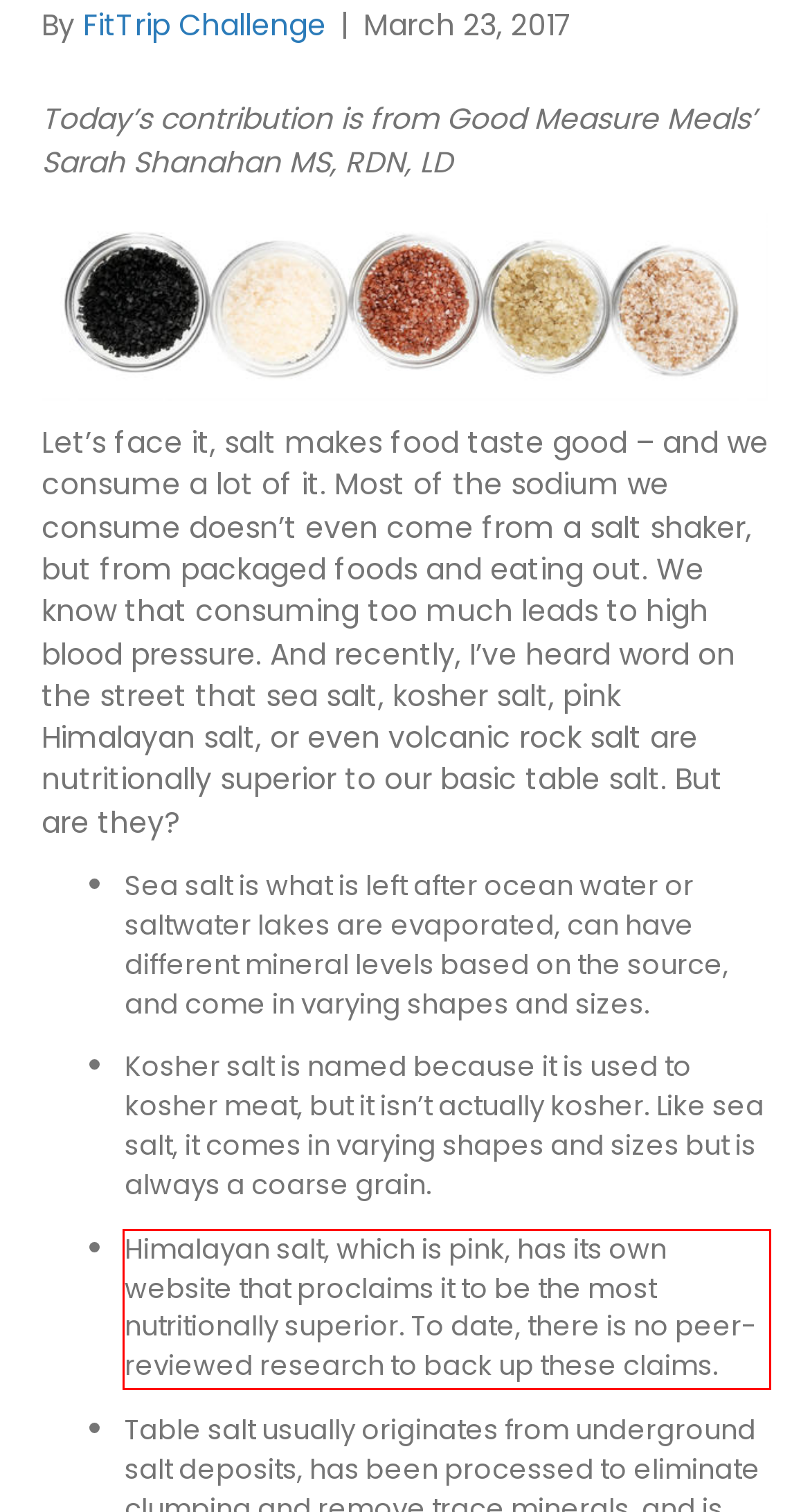You have a screenshot of a webpage with a red bounding box. Use OCR to generate the text contained within this red rectangle.

Himalayan salt, which is pink, has its own website that proclaims it to be the most nutritionally superior. To date, there is no peer-reviewed research to back up these claims.